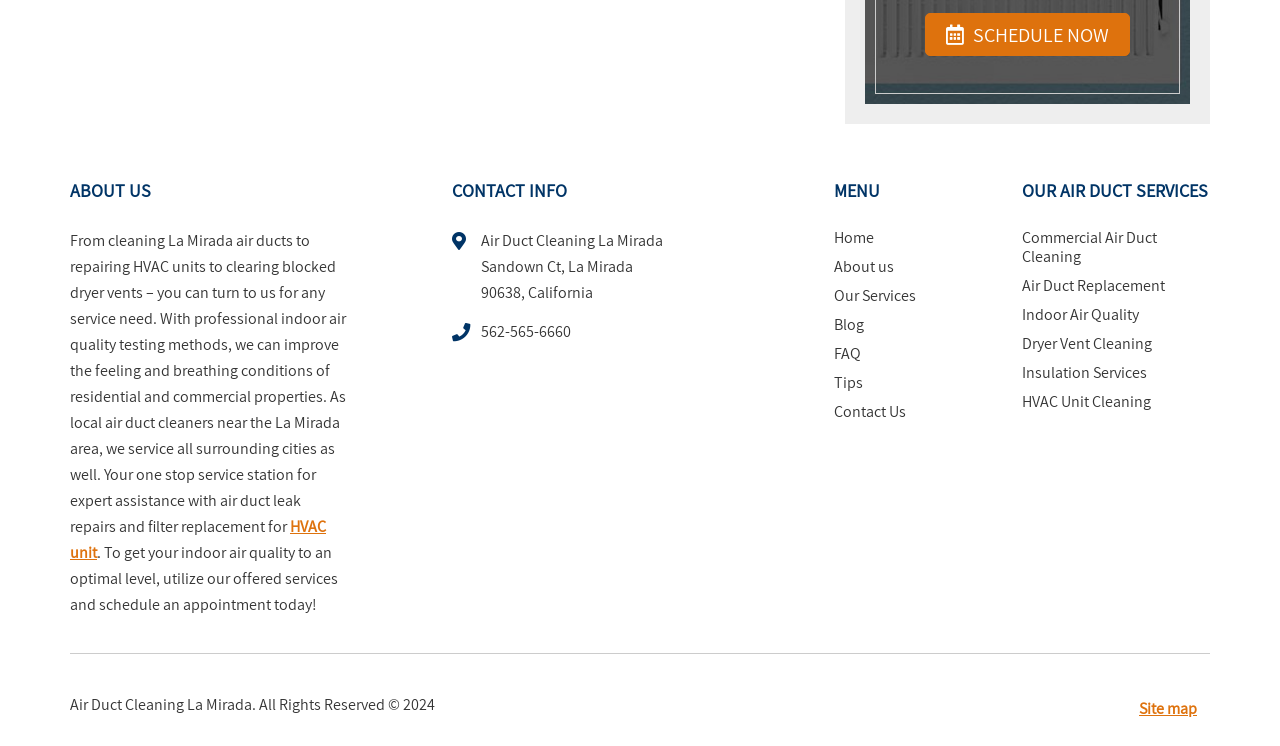What services does the company offer?
Using the image as a reference, give an elaborate response to the question.

I found the services offered by the company by looking at the 'OUR AIR DUCT SERVICES' section, which lists various services such as commercial air duct cleaning, air duct replacement, indoor air quality, dryer vent cleaning, insulation services, and HVAC unit cleaning.